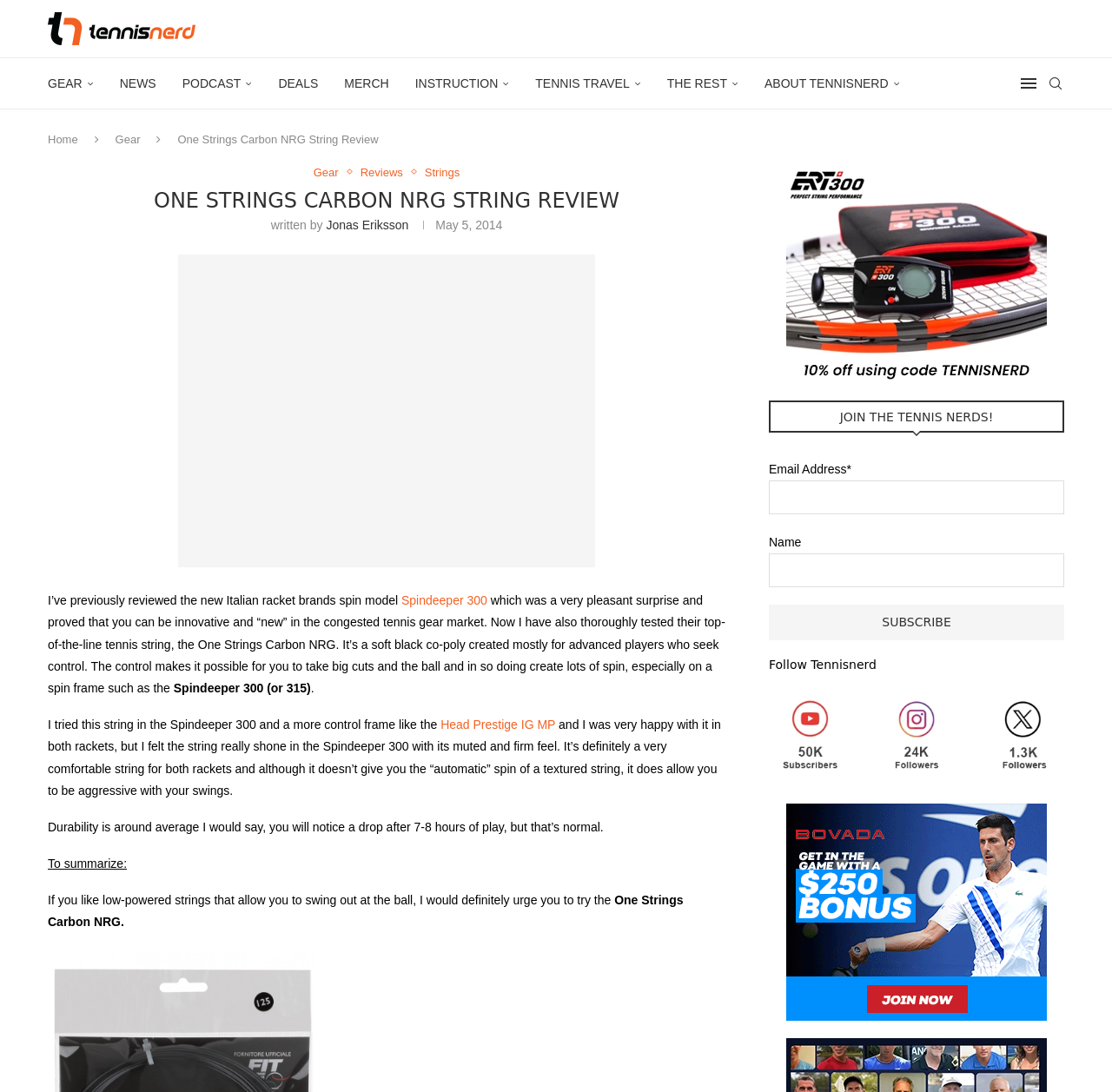Find the bounding box coordinates of the clickable area that will achieve the following instruction: "Follow Tennisnerd on Twitter".

[0.883, 0.631, 0.957, 0.644]